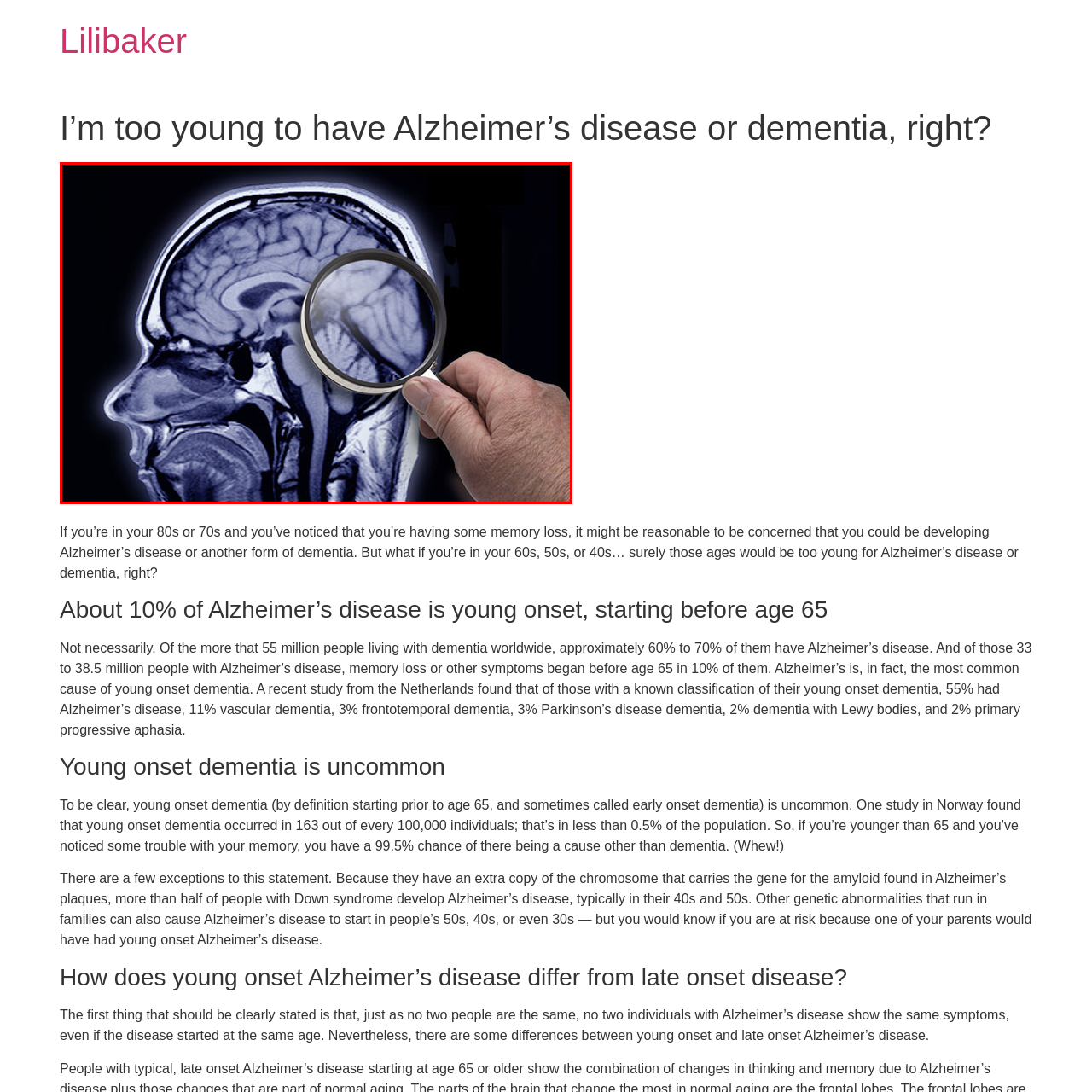What is the object held by the hand?
Pay attention to the image within the red bounding box and answer using just one word or a concise phrase.

Magnifying glass